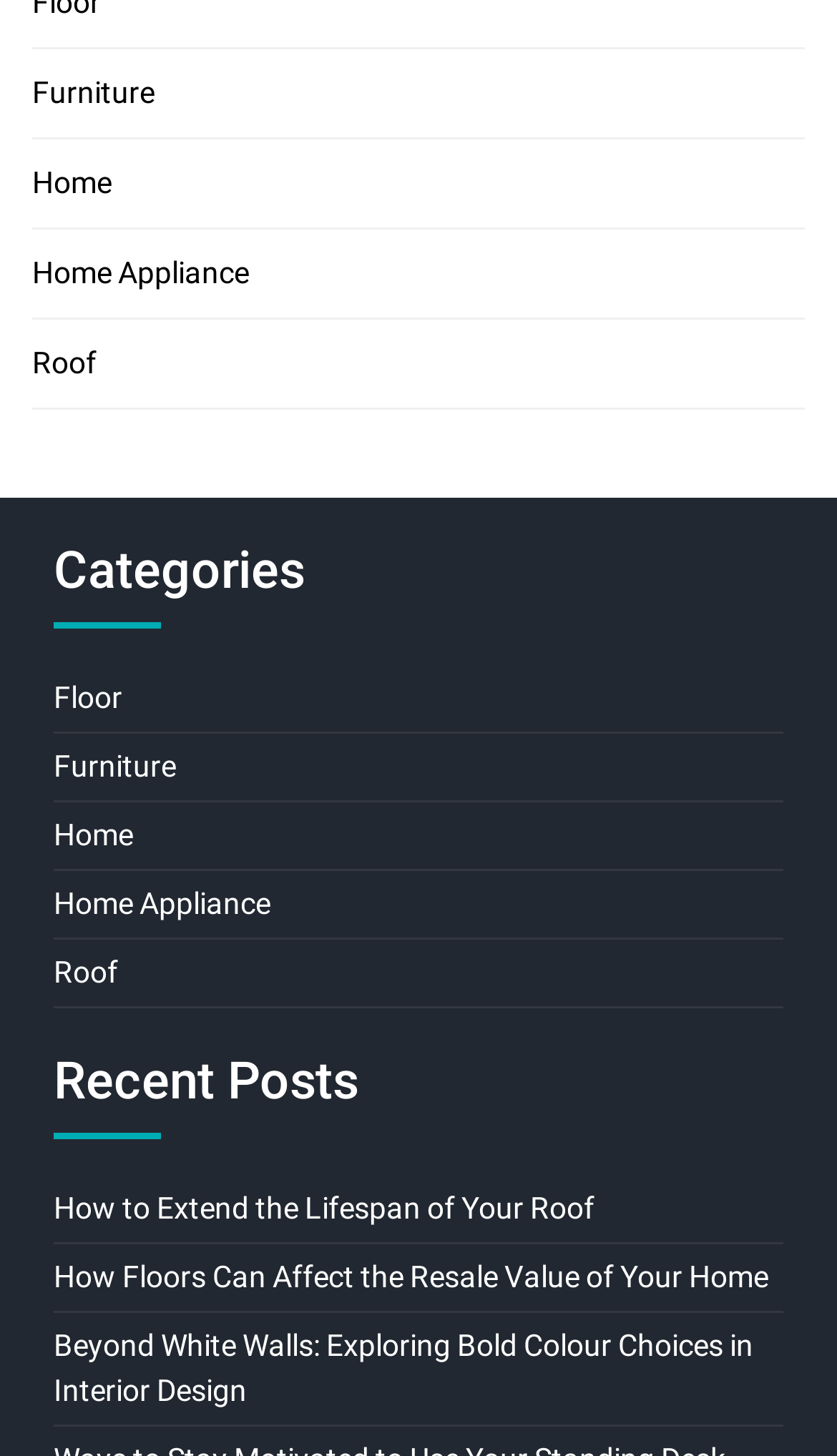Please specify the bounding box coordinates of the clickable region necessary for completing the following instruction: "Read about how floors affect home resale value". The coordinates must consist of four float numbers between 0 and 1, i.e., [left, top, right, bottom].

[0.064, 0.865, 0.918, 0.889]